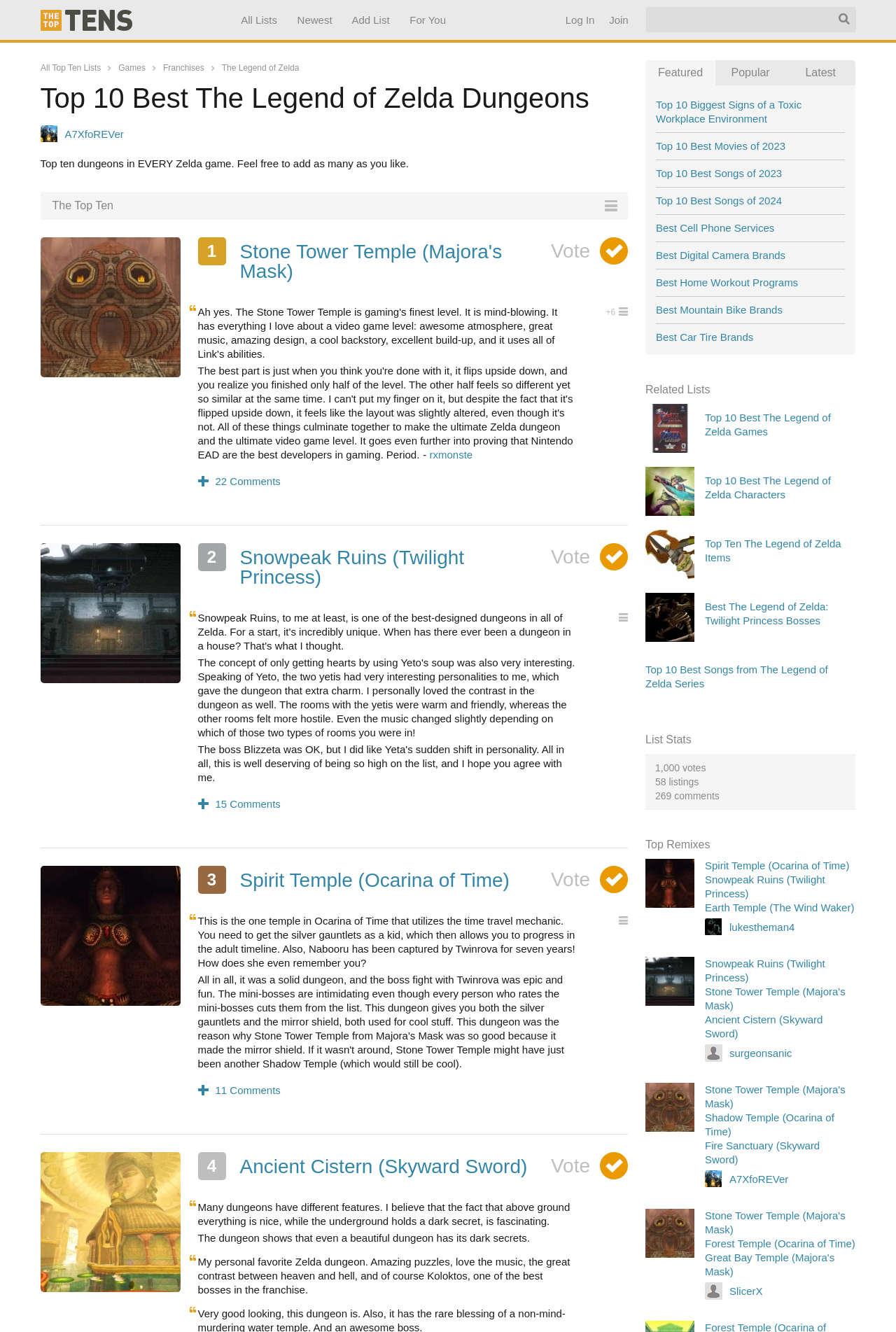Locate the bounding box coordinates of the clickable area needed to fulfill the instruction: "Search for something".

[0.73, 0.005, 0.932, 0.024]